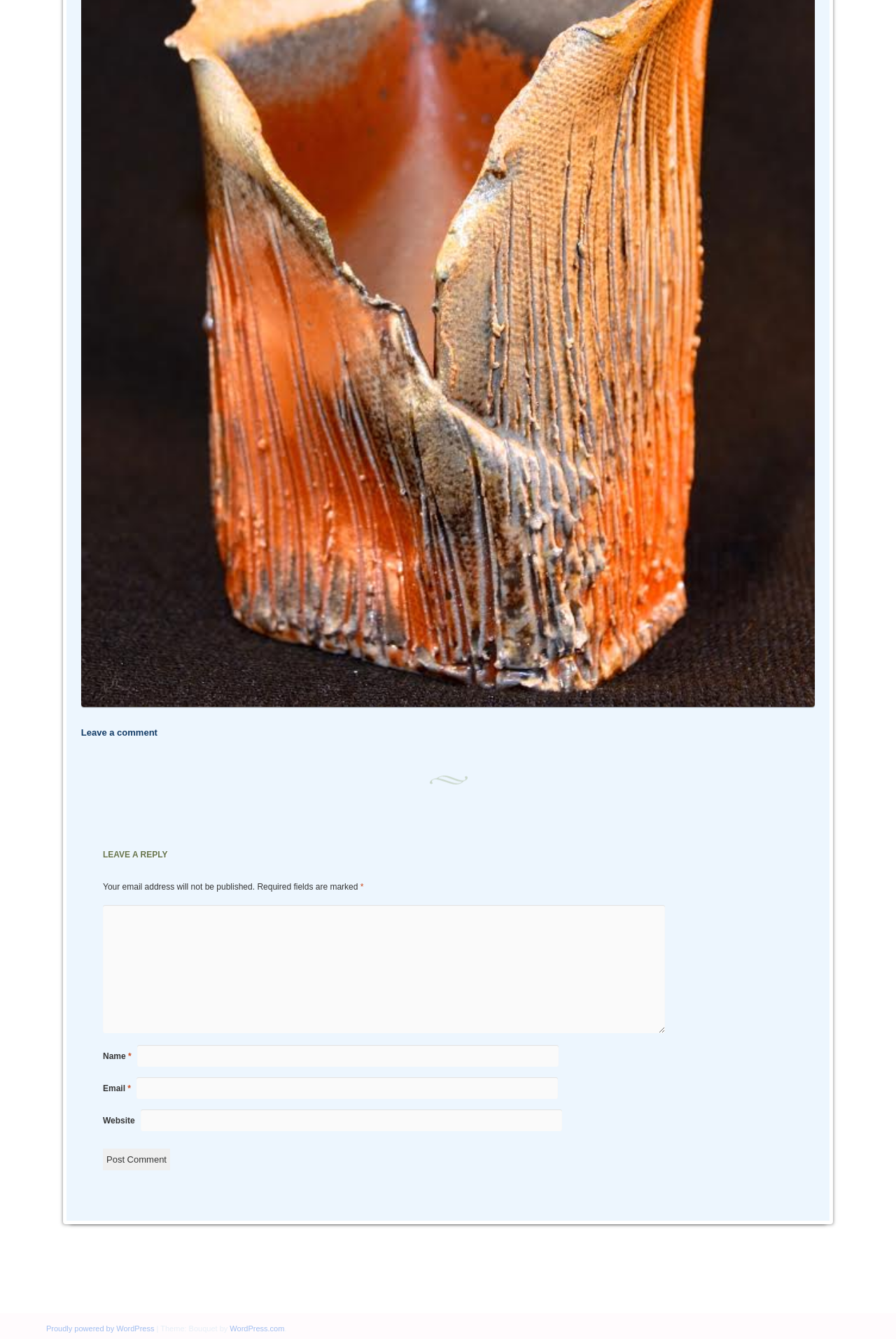Provide a short answer to the following question with just one word or phrase: What is the required information to post a comment?

Name and Email